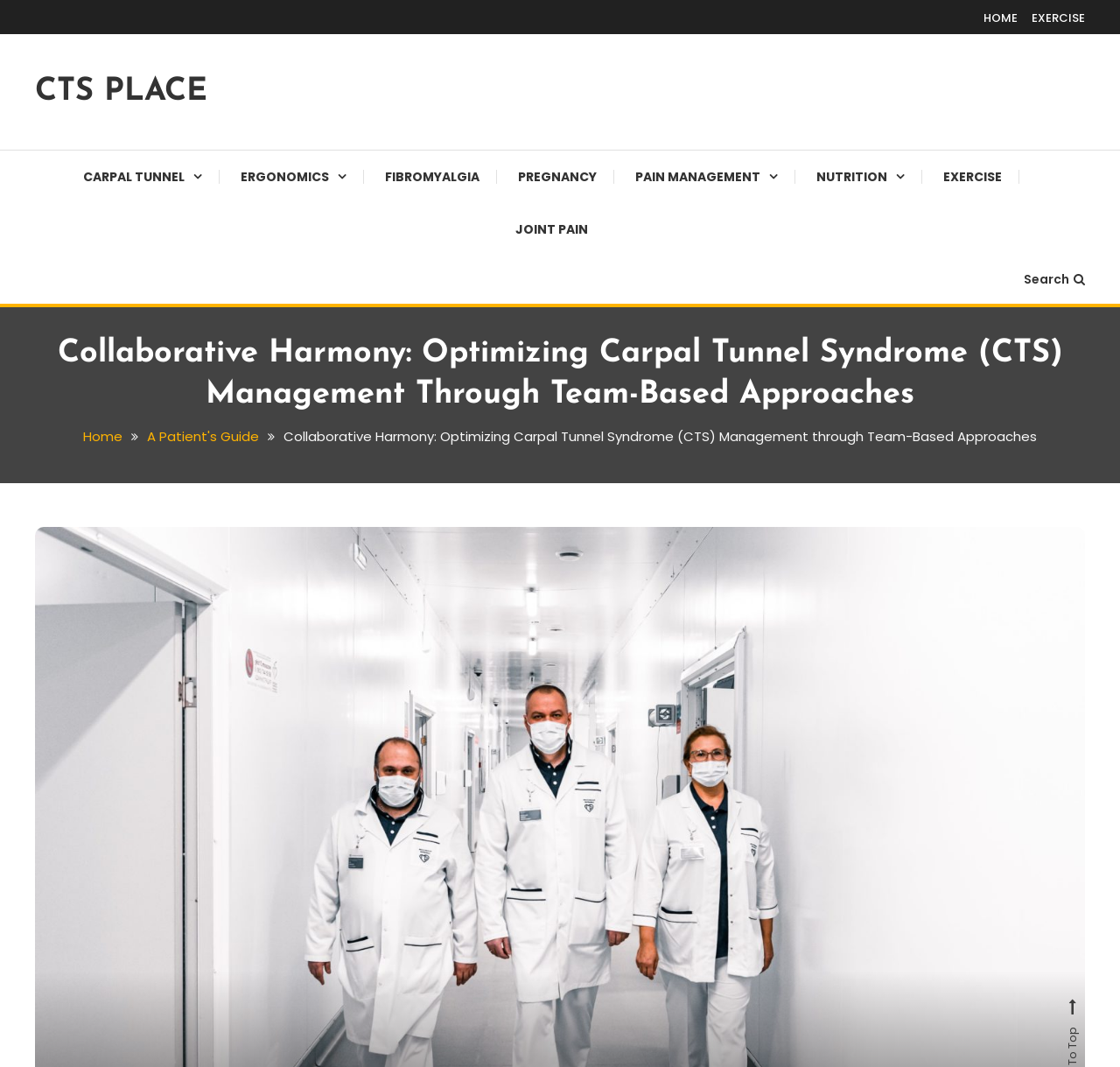Analyze the image and provide a detailed answer to the question: How many categories are listed under 'Carpal Tunnel'

I counted the number of link elements under the 'Carpal Tunnel' category, which are 'ERGO NOMICS', 'FIBROMYALGIA', 'PREGNANCY', 'PAIN MANAGEMENT', 'NUTRITION', and 'JOINT PAIN', and found that there are six categories listed.